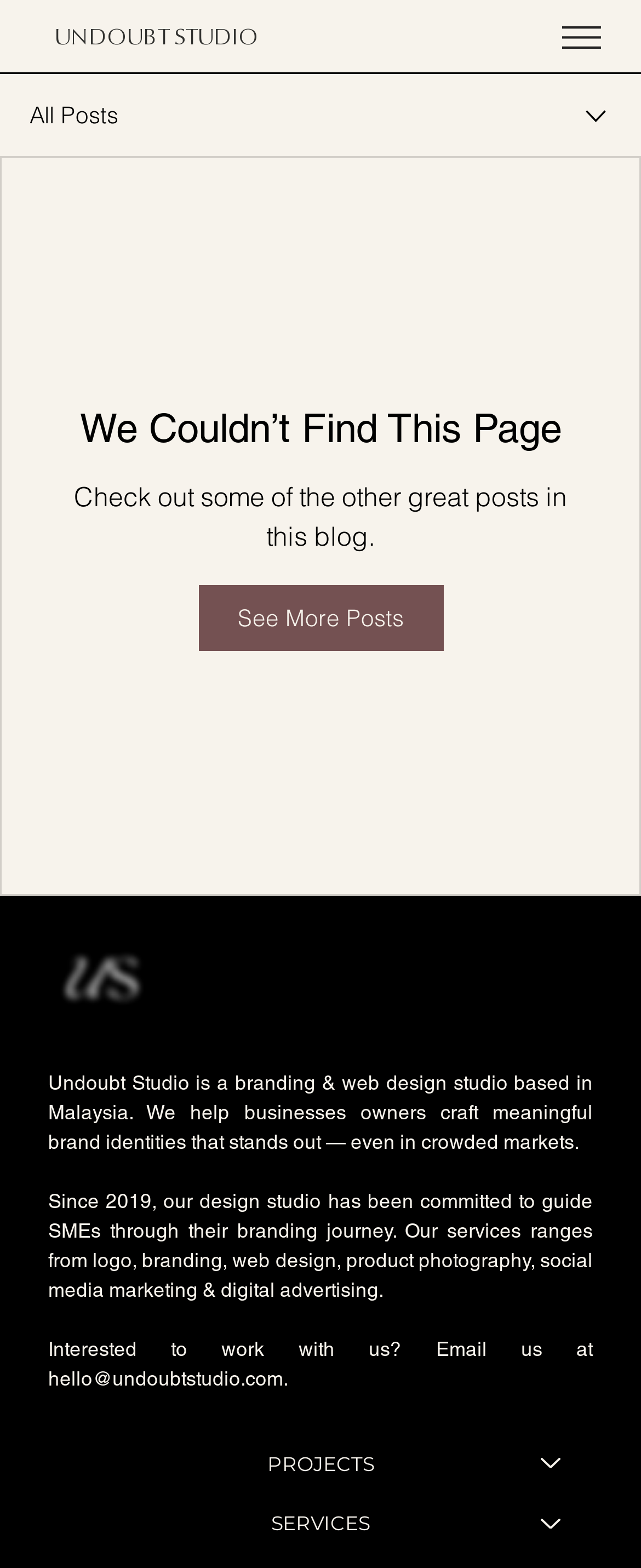What services does the studio offer?
Please provide a single word or phrase answer based on the image.

Logo, branding, web design, etc.